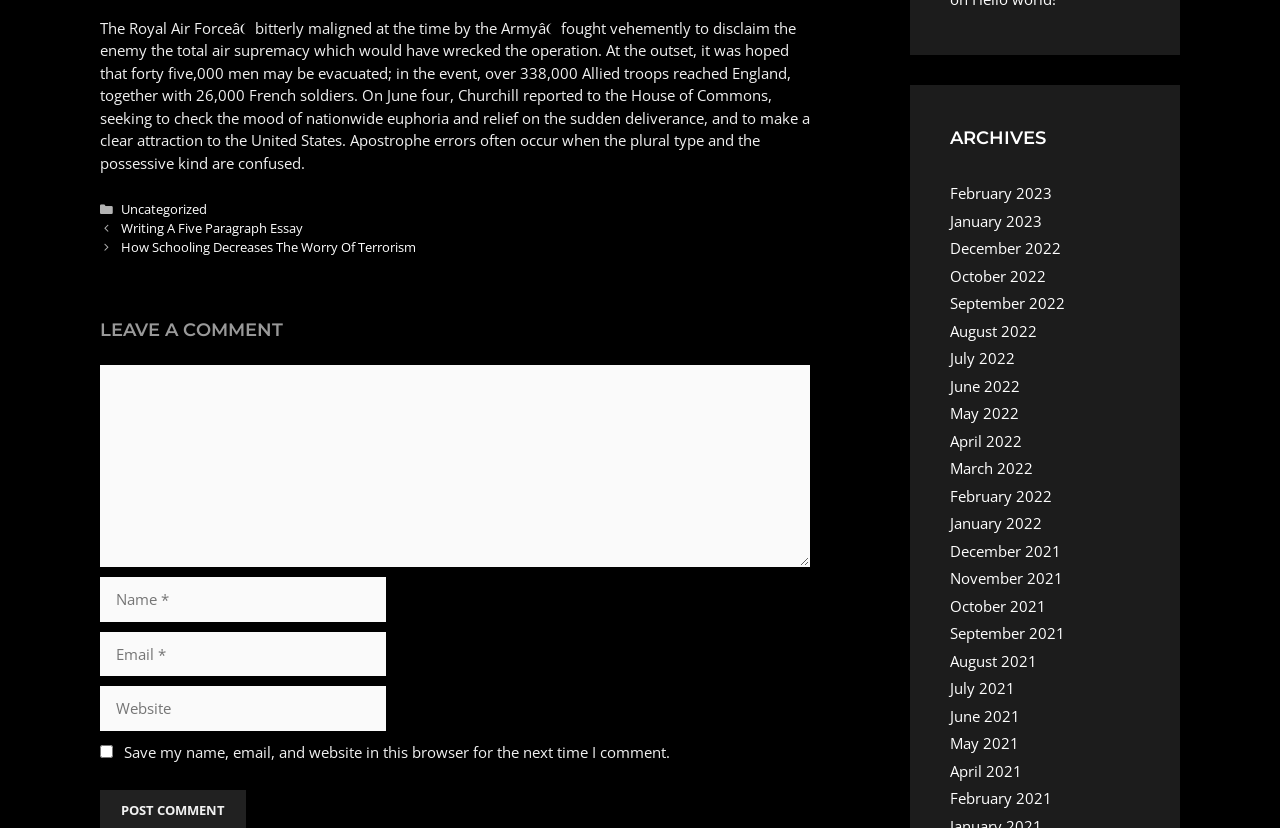Please respond in a single word or phrase: 
What are the archives for?

Monthly posts